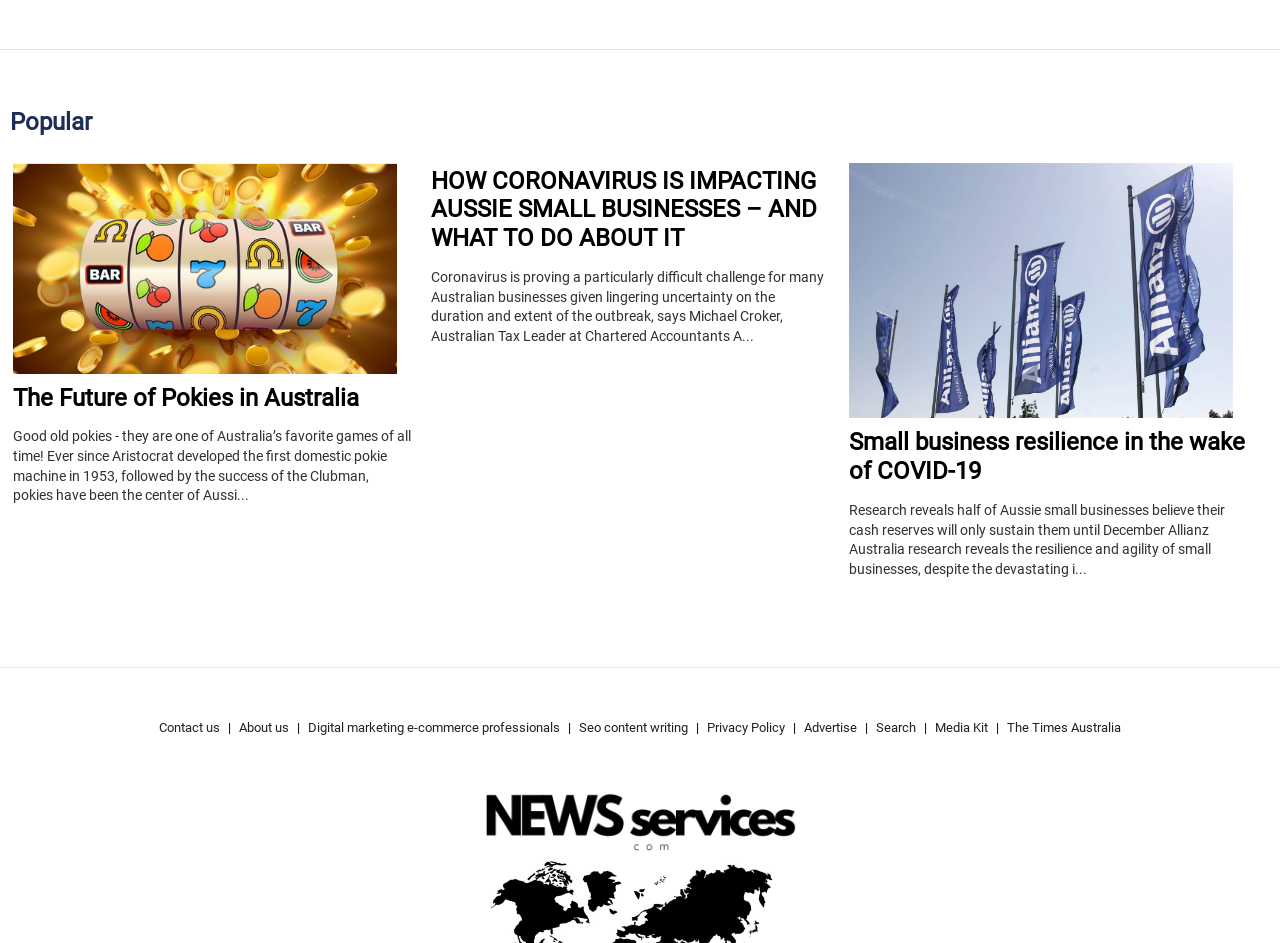Determine the bounding box of the UI element mentioned here: "About us". The coordinates must be in the format [left, top, right, bottom] with values ranging from 0 to 1.

[0.187, 0.756, 0.226, 0.787]